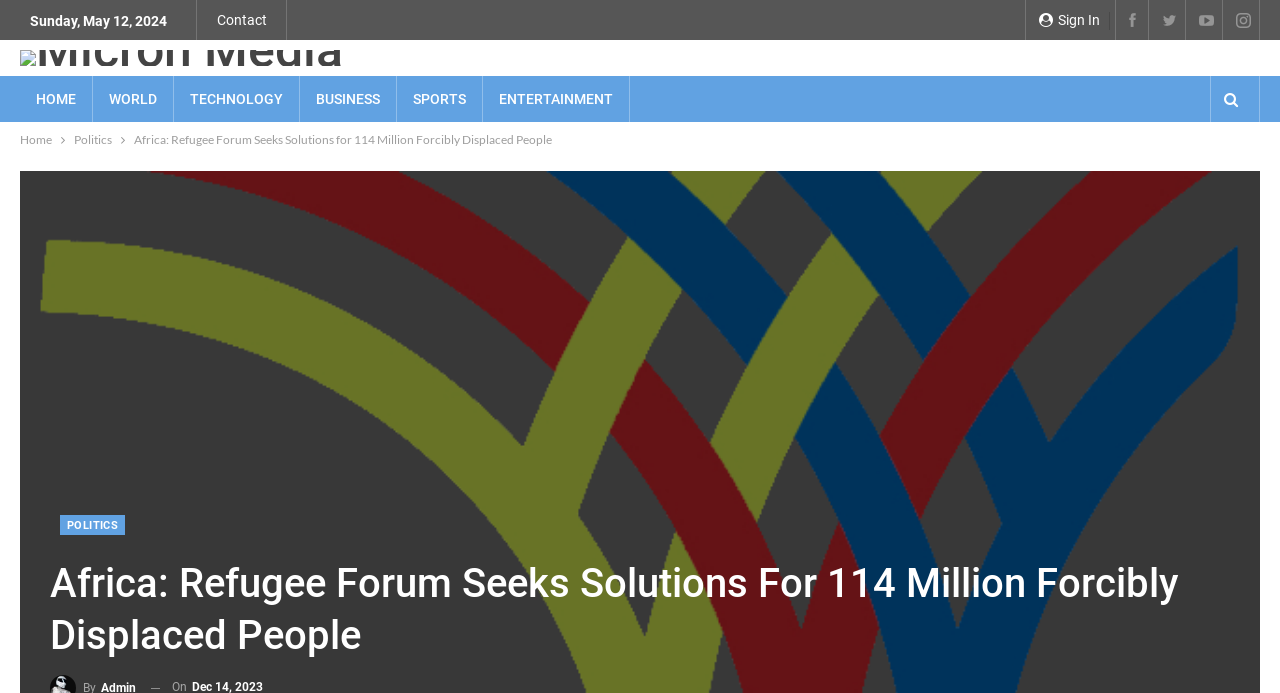Identify the bounding box coordinates of the section to be clicked to complete the task described by the following instruction: "View the 'WAITING FOR SANTA- 12 STEM' bouquet". The coordinates should be four float numbers between 0 and 1, formatted as [left, top, right, bottom].

None